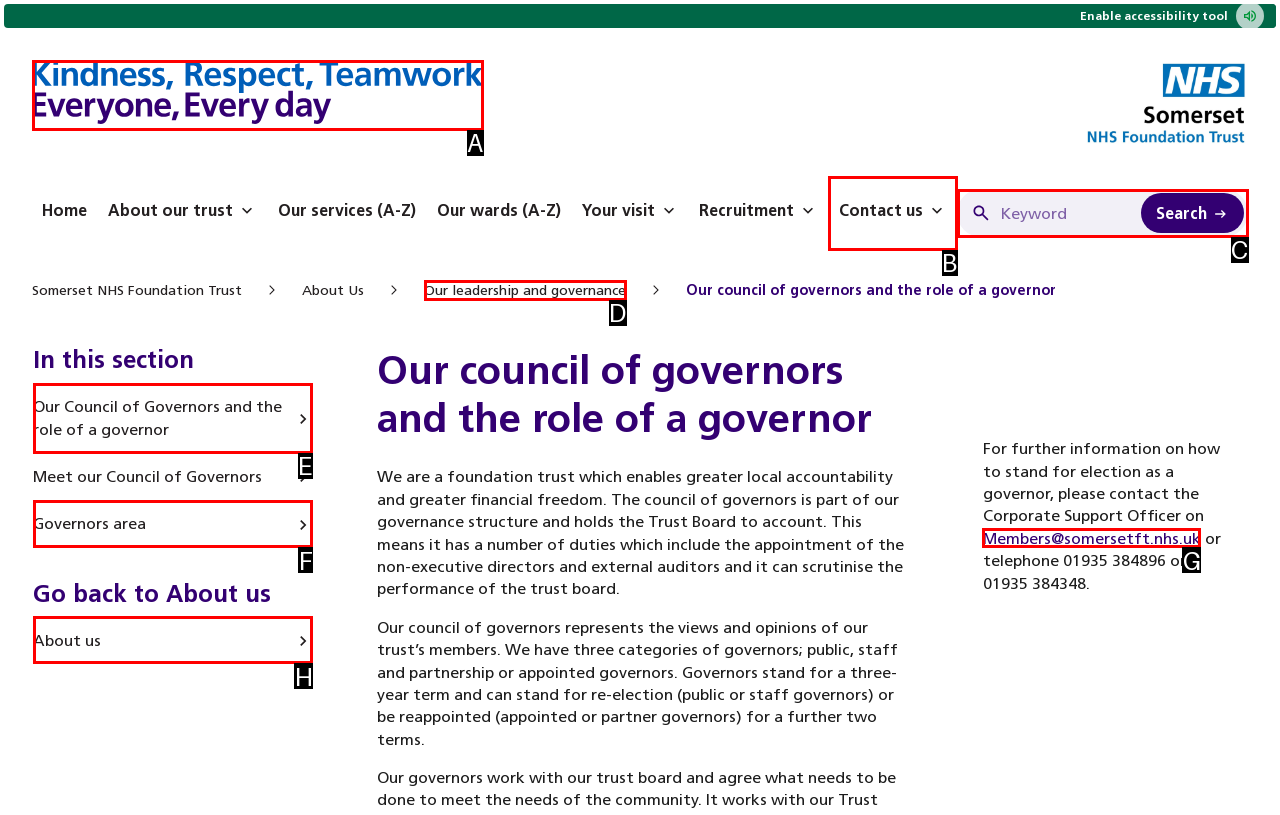Select the right option to accomplish this task: Learn about our council of governors. Reply with the letter corresponding to the correct UI element.

E